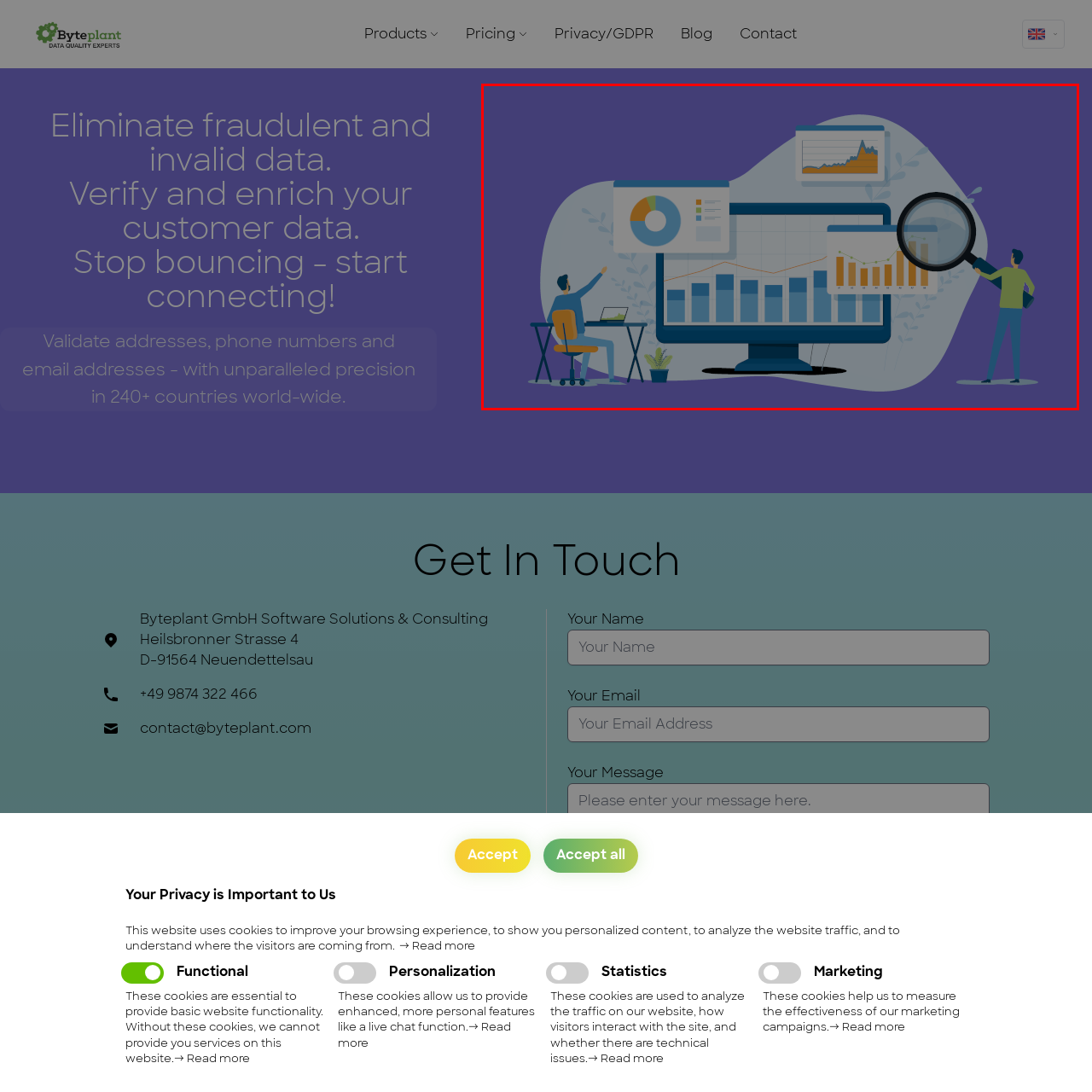What is the color of the background?
Observe the image marked by the red bounding box and answer in detail.

The background of the image is a soothing purple color, which provides a contemporary and professional feel to the scene, reflecting the importance of data quality and analytics in decision-making processes.